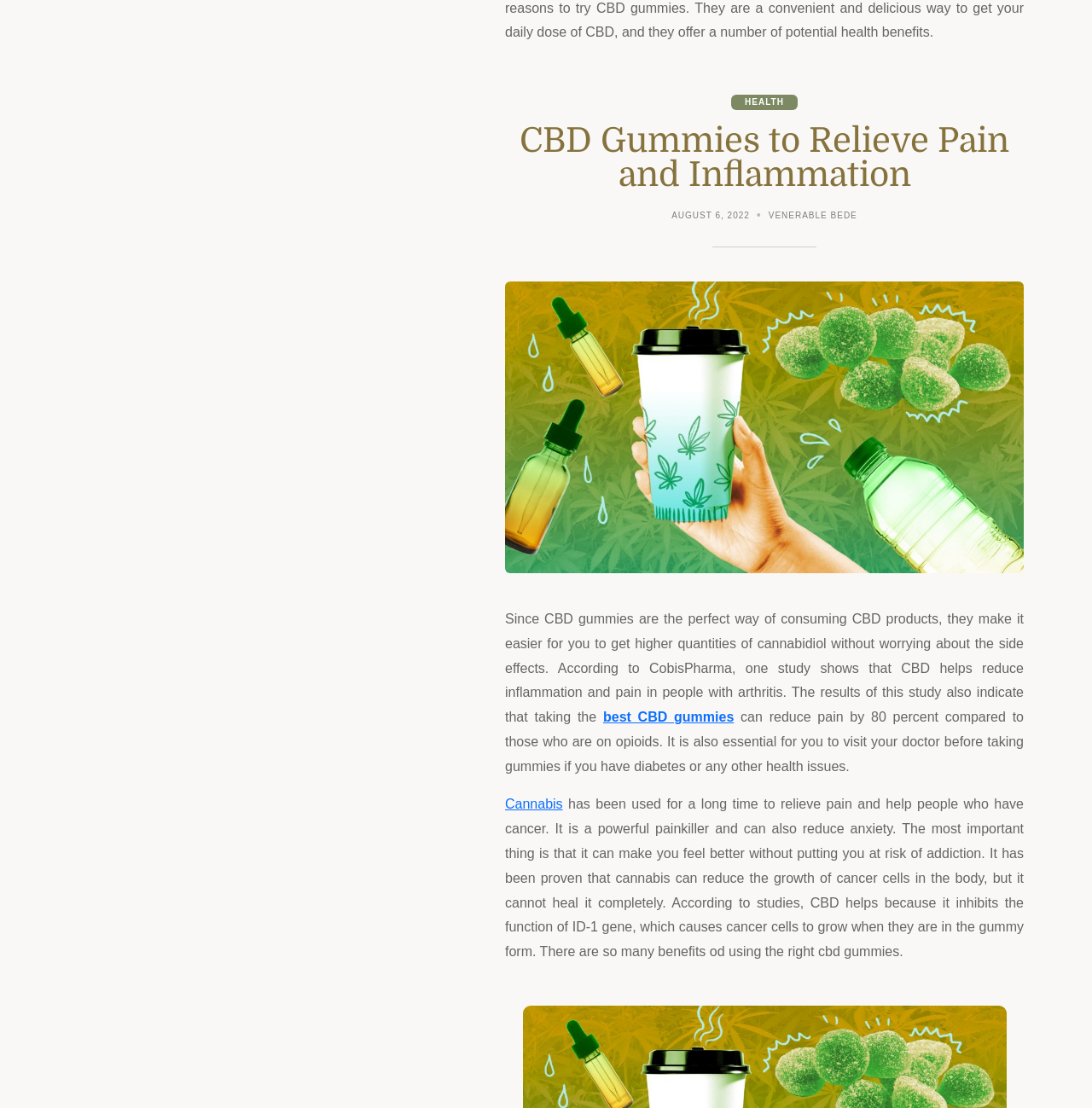What is the topic of the article?
From the details in the image, provide a complete and detailed answer to the question.

The topic of the article can be determined by looking at the heading 'CBD Gummies to Relieve Pain and Inflammation' and the content of the article which discusses the benefits of CBD gummies in relieving pain and inflammation.